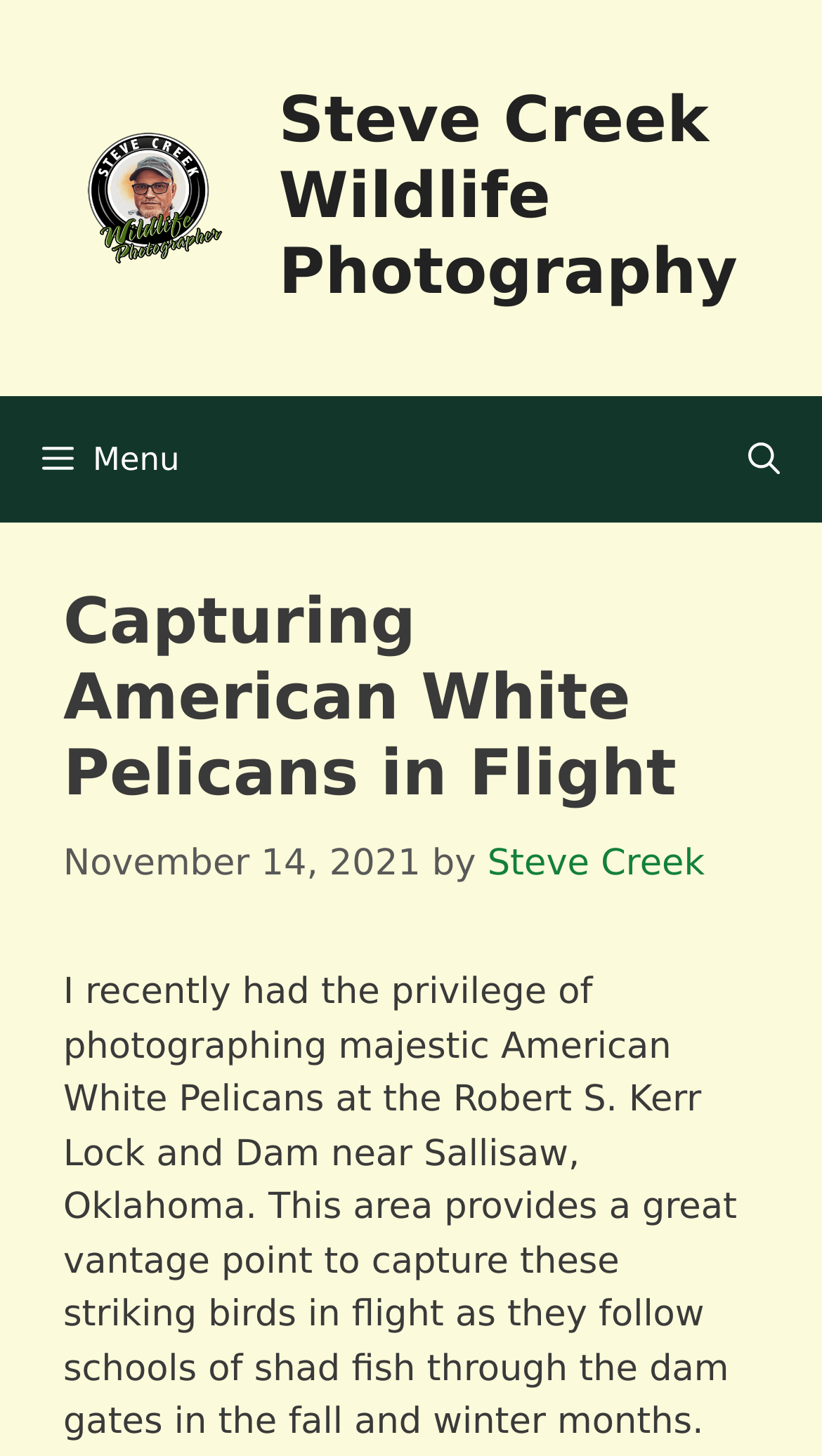What is the date of the blog post?
Provide a detailed and well-explained answer to the question.

I found the answer by looking at the time element in the header section of the webpage, which says 'November 14, 2021'. This is the date when the blog post was published.